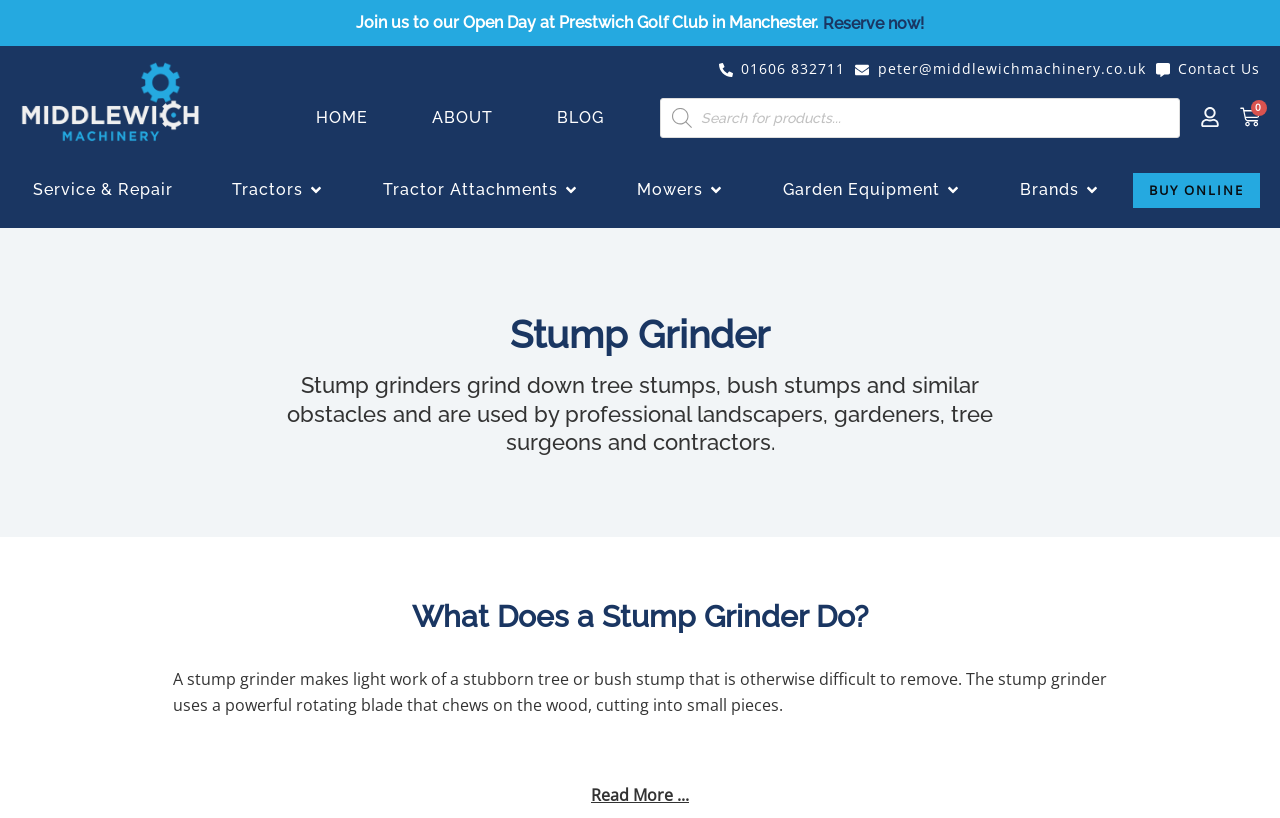Please provide a comprehensive answer to the question based on the screenshot: What is the purpose of a stump grinder?

According to the webpage, a stump grinder is used to grind down tree stumps, bush stumps, and similar obstacles, and is used by professional landscapers, gardeners, tree surgeons, and contractors.